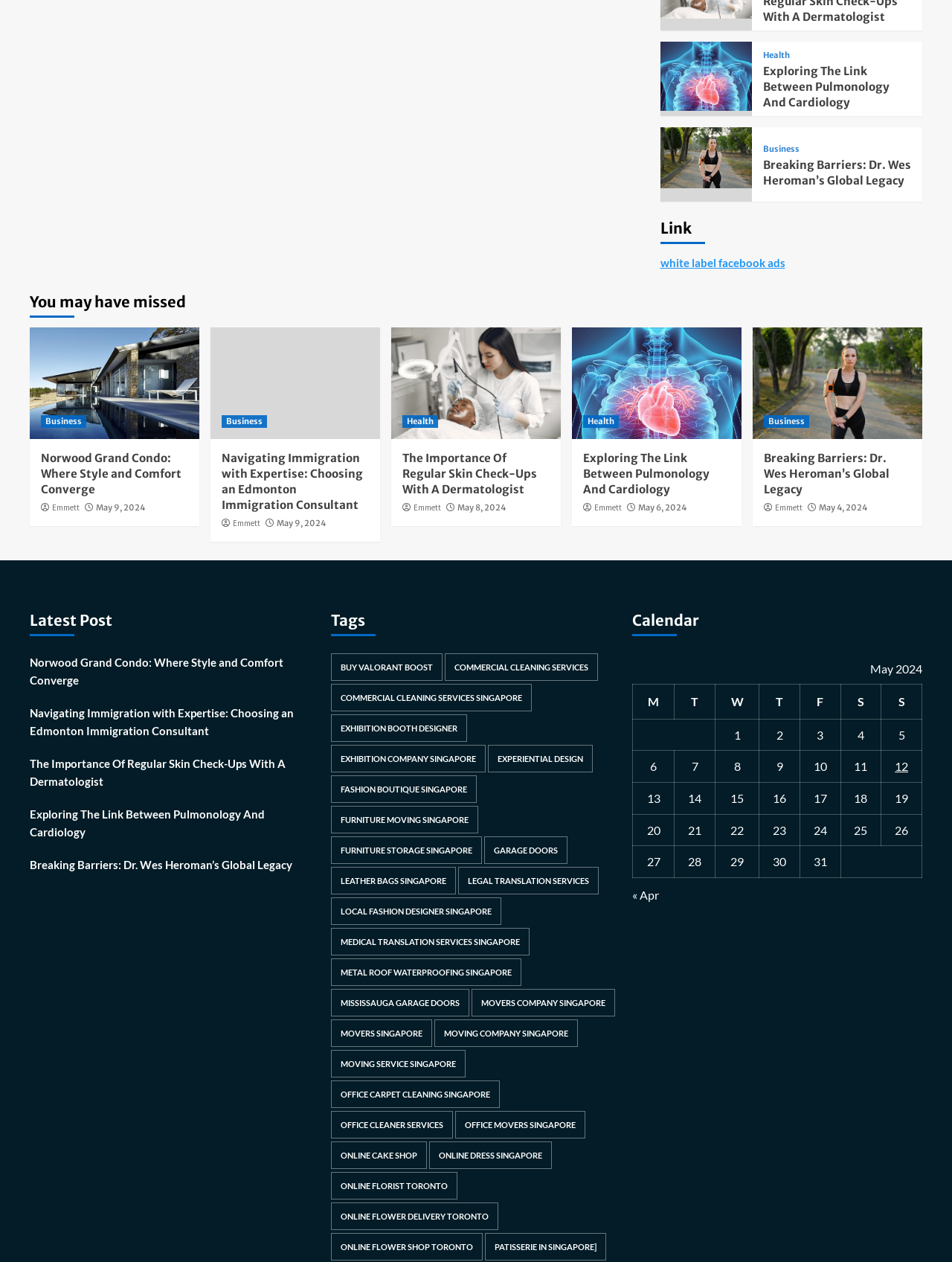Locate the bounding box coordinates of the area to click to fulfill this instruction: "View the article 'Norwood Grand Condo: Where Style and Comfort Converge'". The bounding box should be presented as four float numbers between 0 and 1, in the order [left, top, right, bottom].

[0.031, 0.259, 0.209, 0.348]